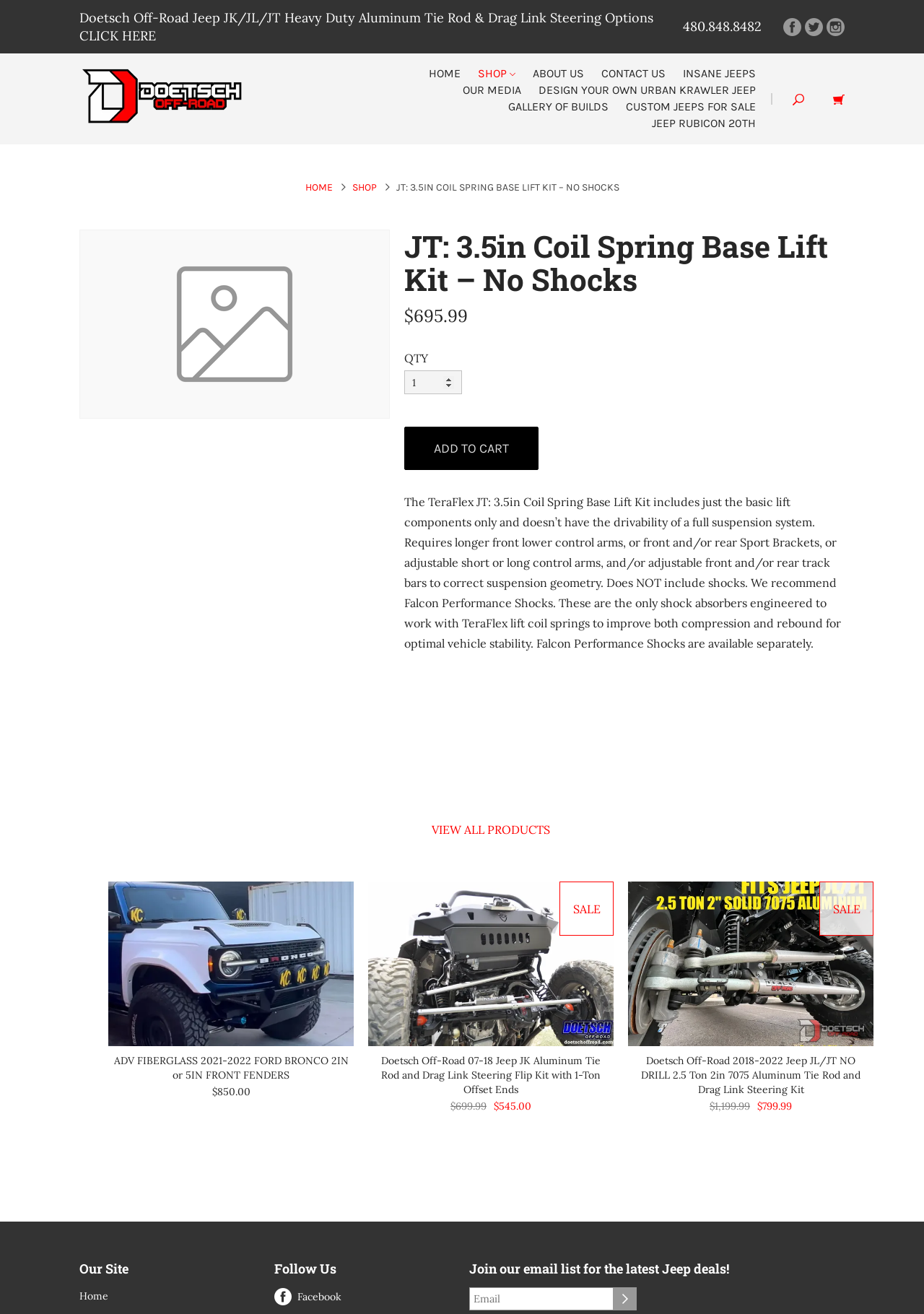What is the recommended shock absorber for this lift kit?
Please provide a single word or phrase as your answer based on the image.

Falcon Performance Shocks